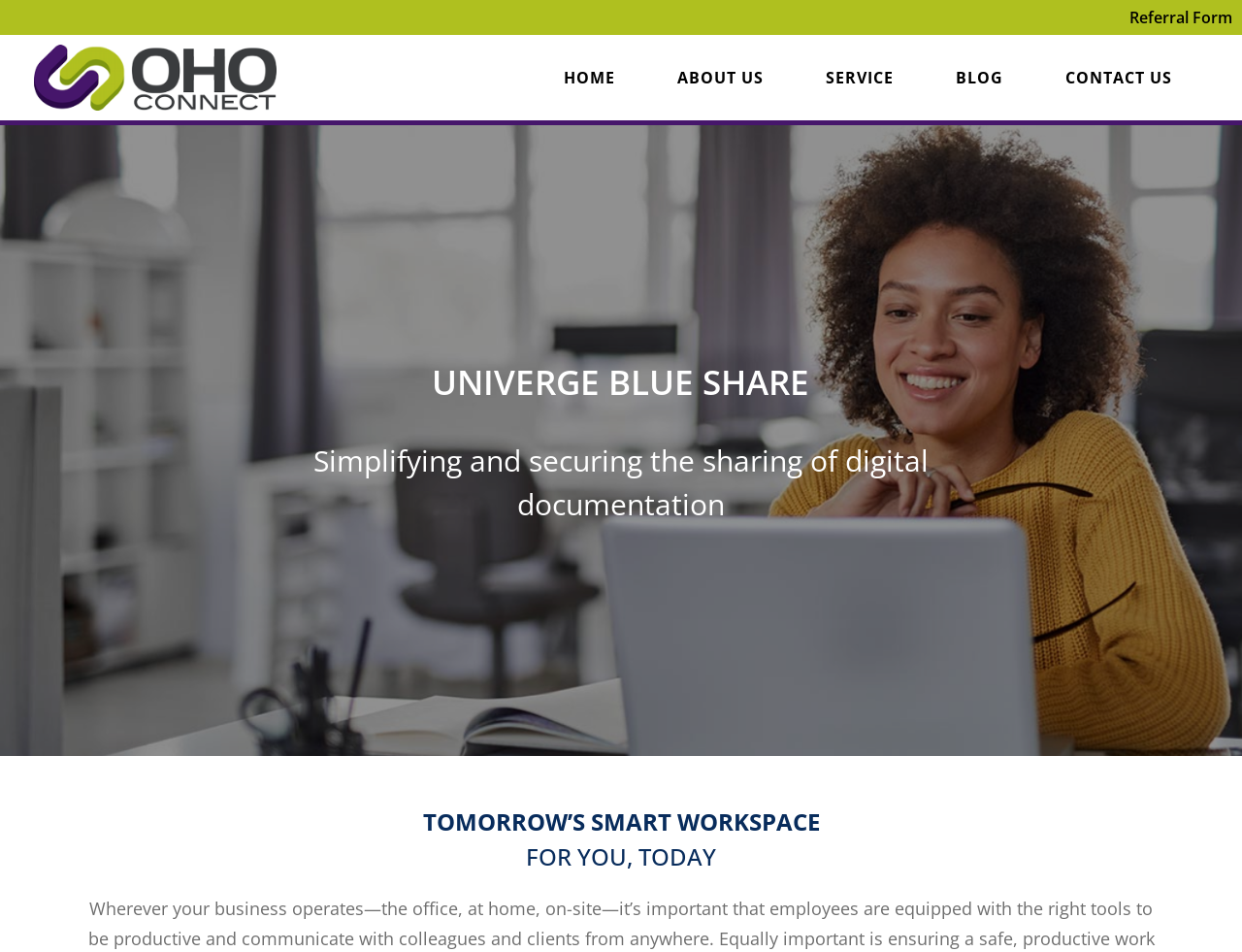Give a concise answer using one word or a phrase to the following question:
What is the theme of the webpage?

Smart workspace